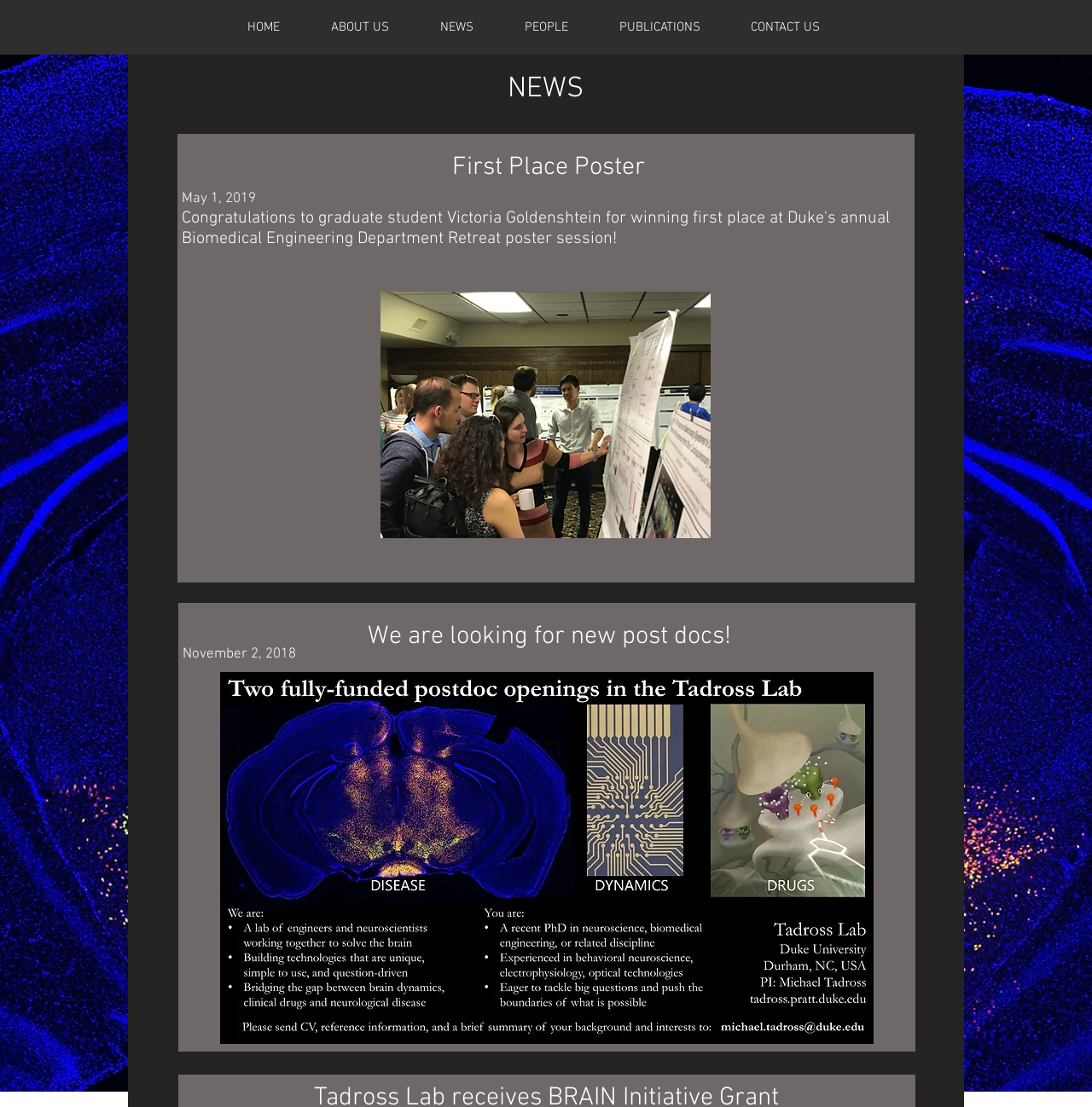Answer the following in one word or a short phrase: 
How many links are in the navigation menu?

6